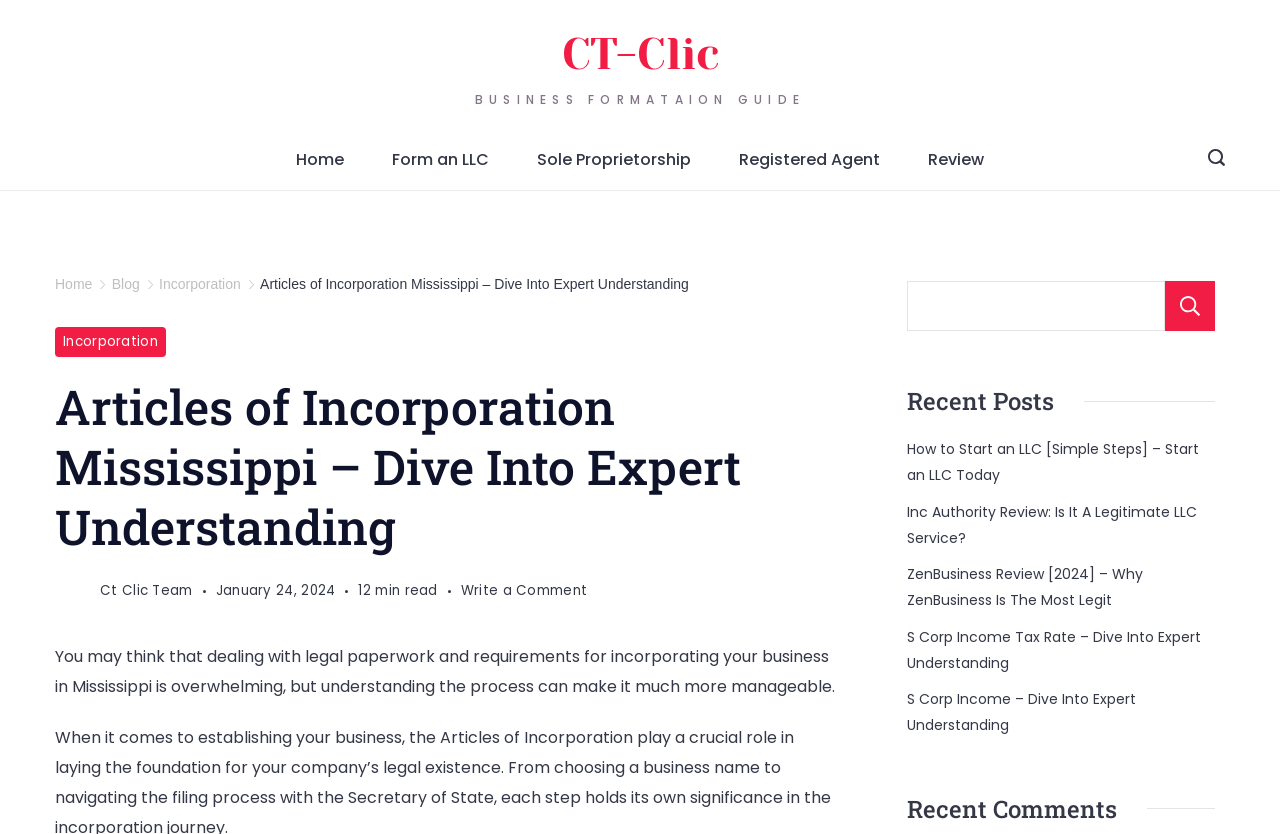Please identify the bounding box coordinates of the area that needs to be clicked to fulfill the following instruction: "Read the 'Articles of Incorporation Mississippi' article."

[0.043, 0.452, 0.654, 0.667]